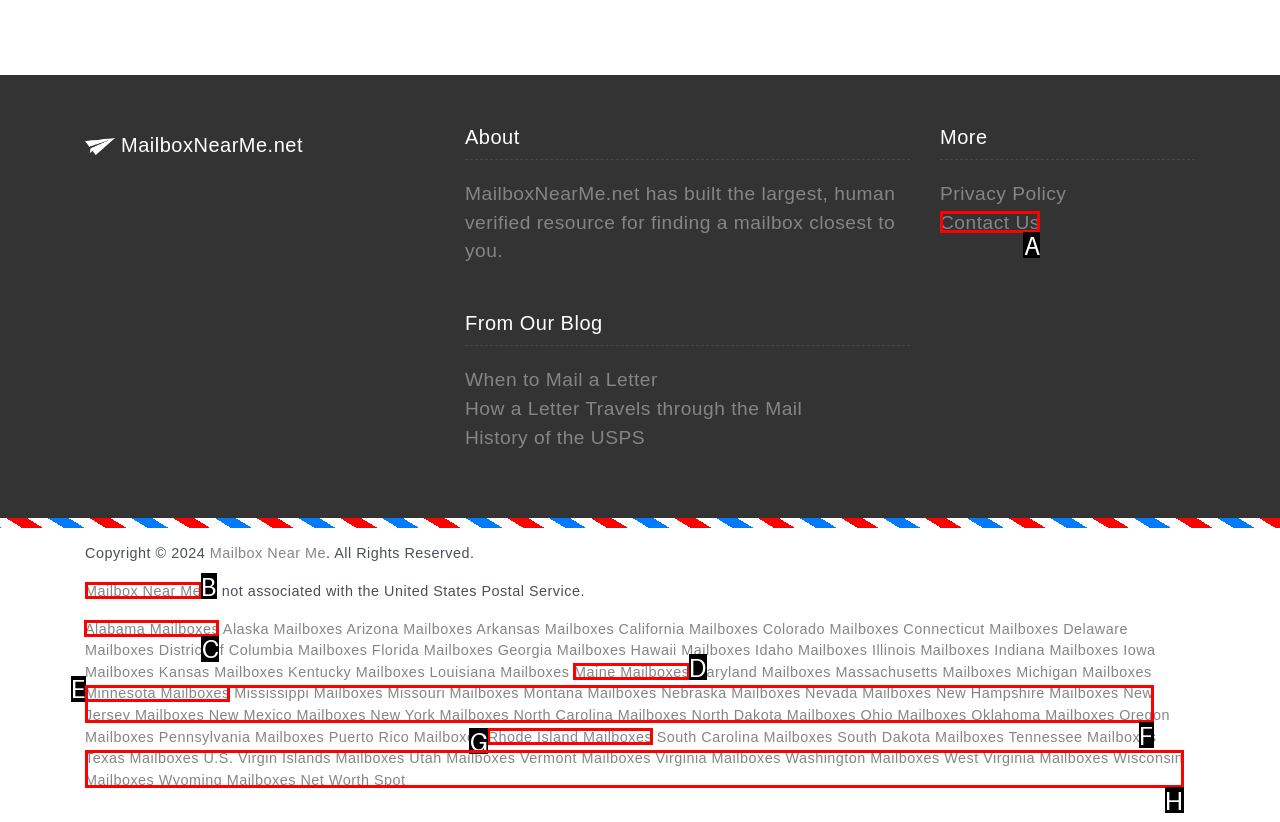Identify the correct HTML element to click to accomplish this task: Find a mailbox in Alabama
Respond with the letter corresponding to the correct choice.

C